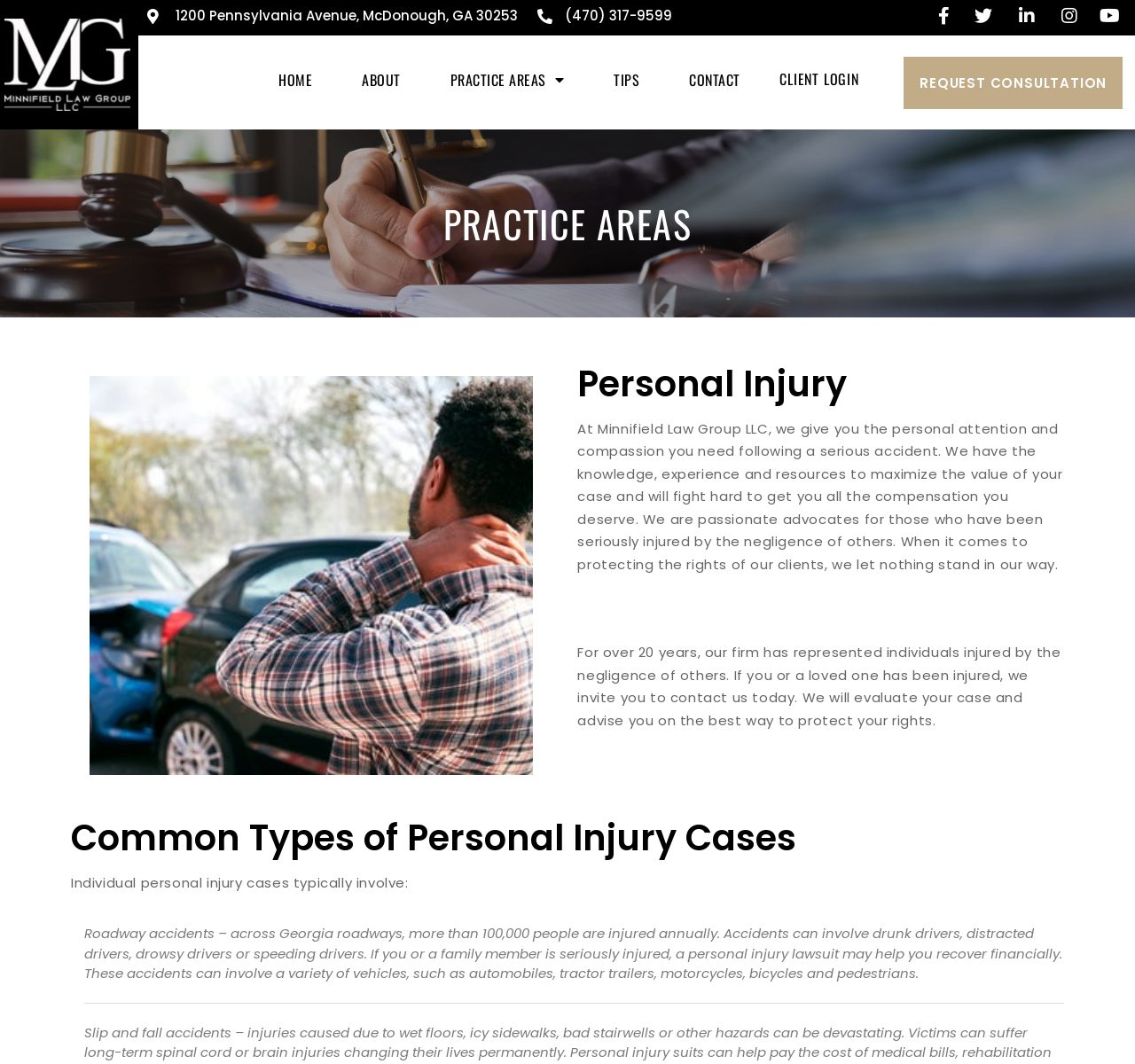What is the phone number of Minnifield Law Group?
Examine the image and provide an in-depth answer to the question.

I found the phone number by looking at the link element with the bounding box coordinates [0.473, 0.006, 0.592, 0.025] which contains the phone number.